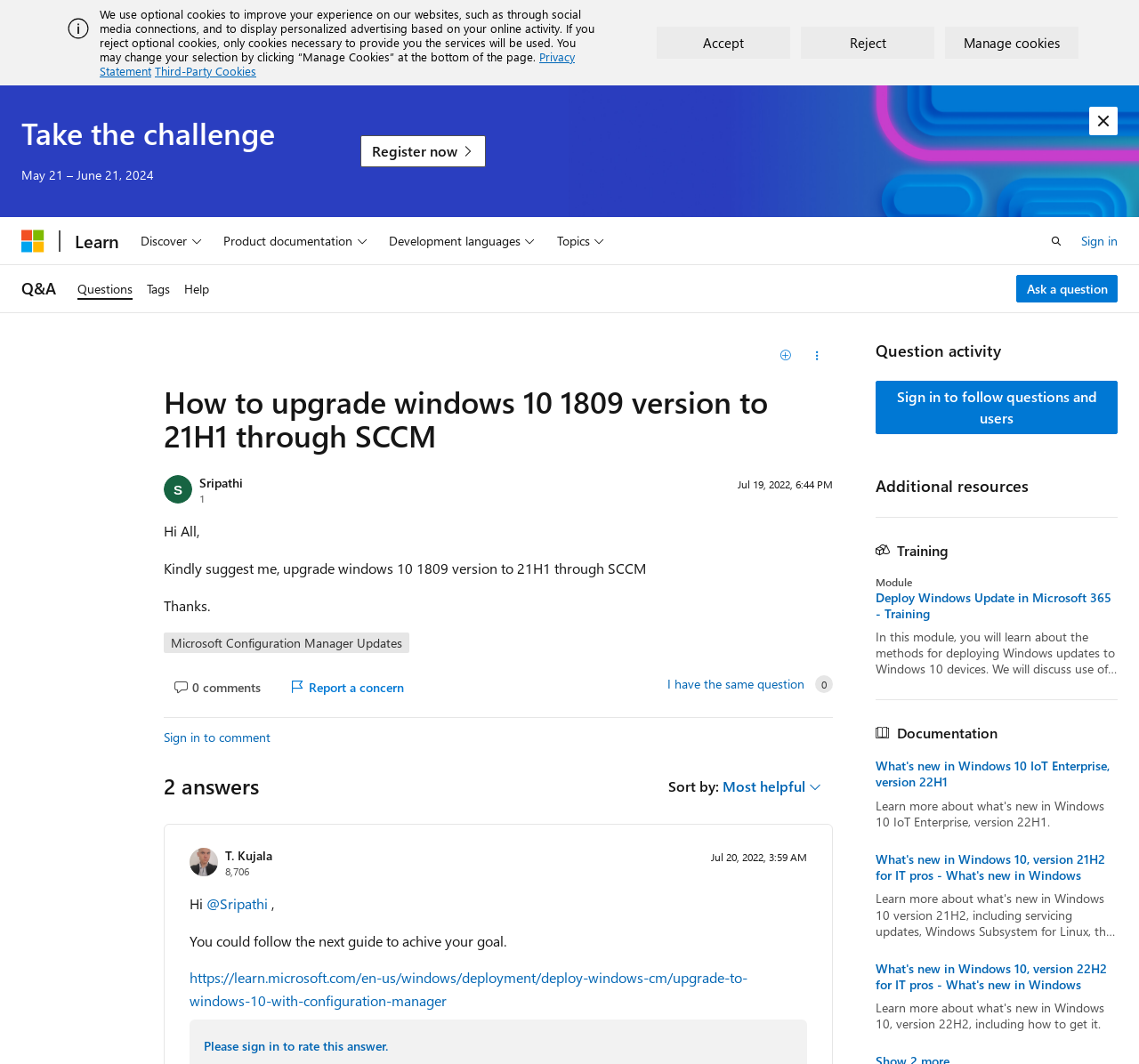Determine the bounding box coordinates of the clickable region to follow the instruction: "Register now".

[0.316, 0.127, 0.427, 0.157]